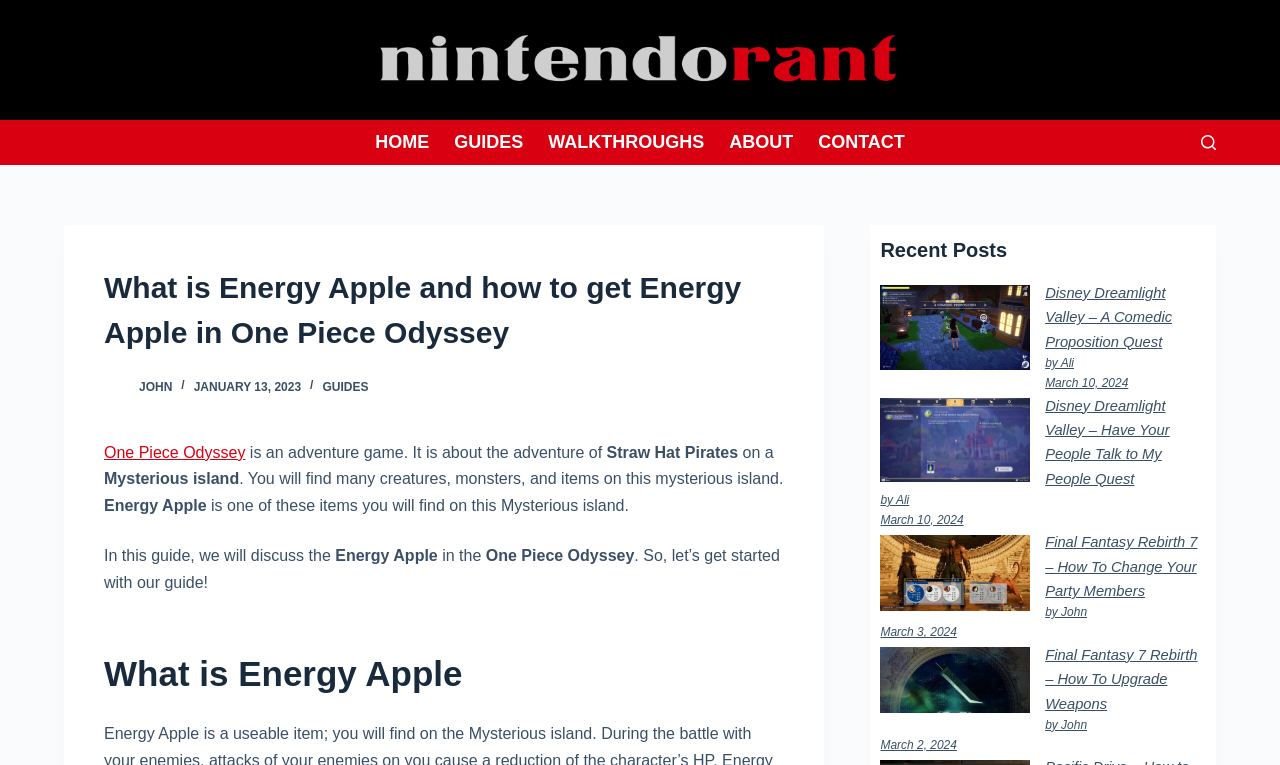Kindly determine the bounding box coordinates for the area that needs to be clicked to execute this instruction: "Read the article about One Piece Odyssey".

[0.081, 0.58, 0.192, 0.603]